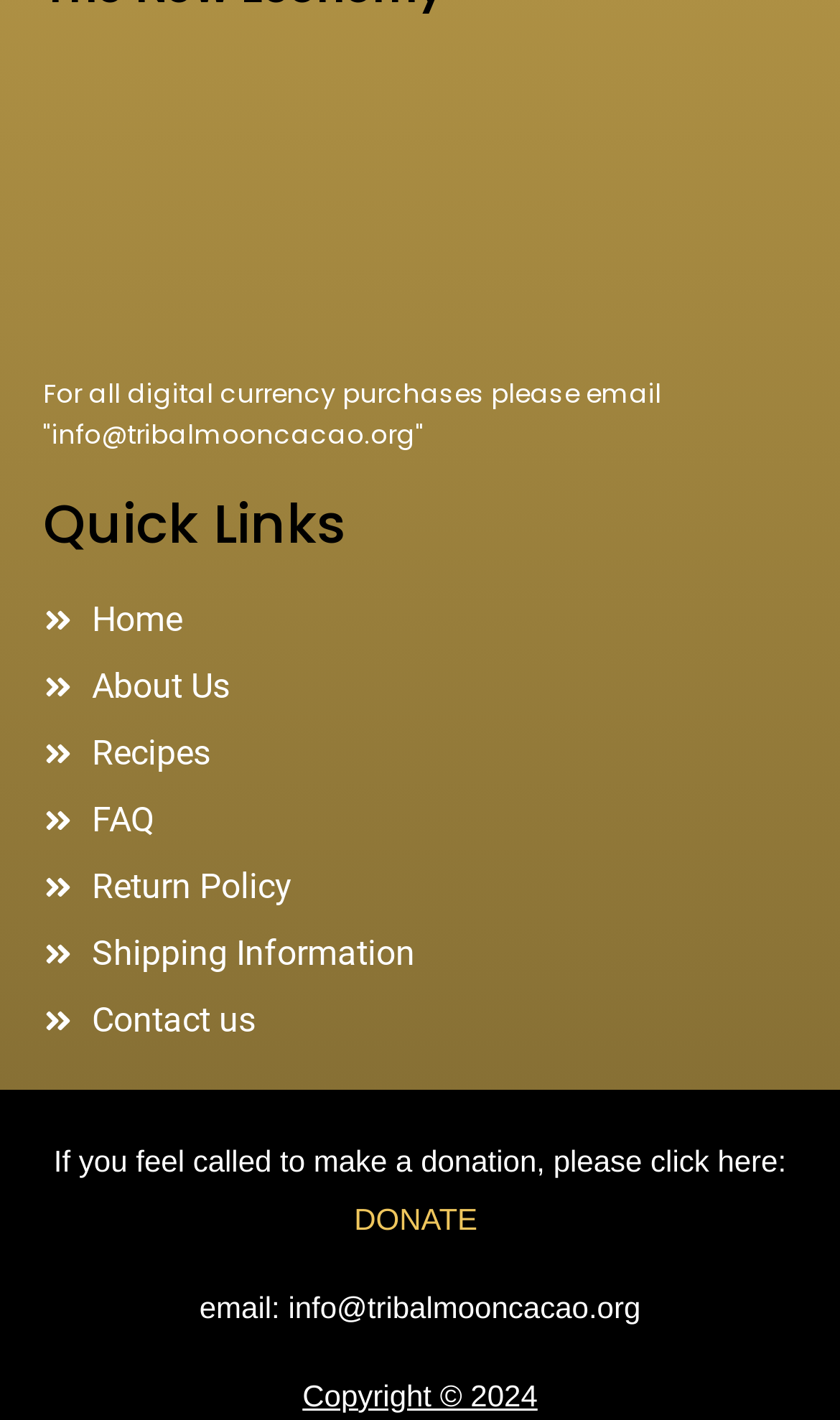Carefully examine the image and provide an in-depth answer to the question: What is the email address for donations?

I found the email address by looking at the static text element that says 'email: info@tribalmooncacao.org' located at the bottom of the page.